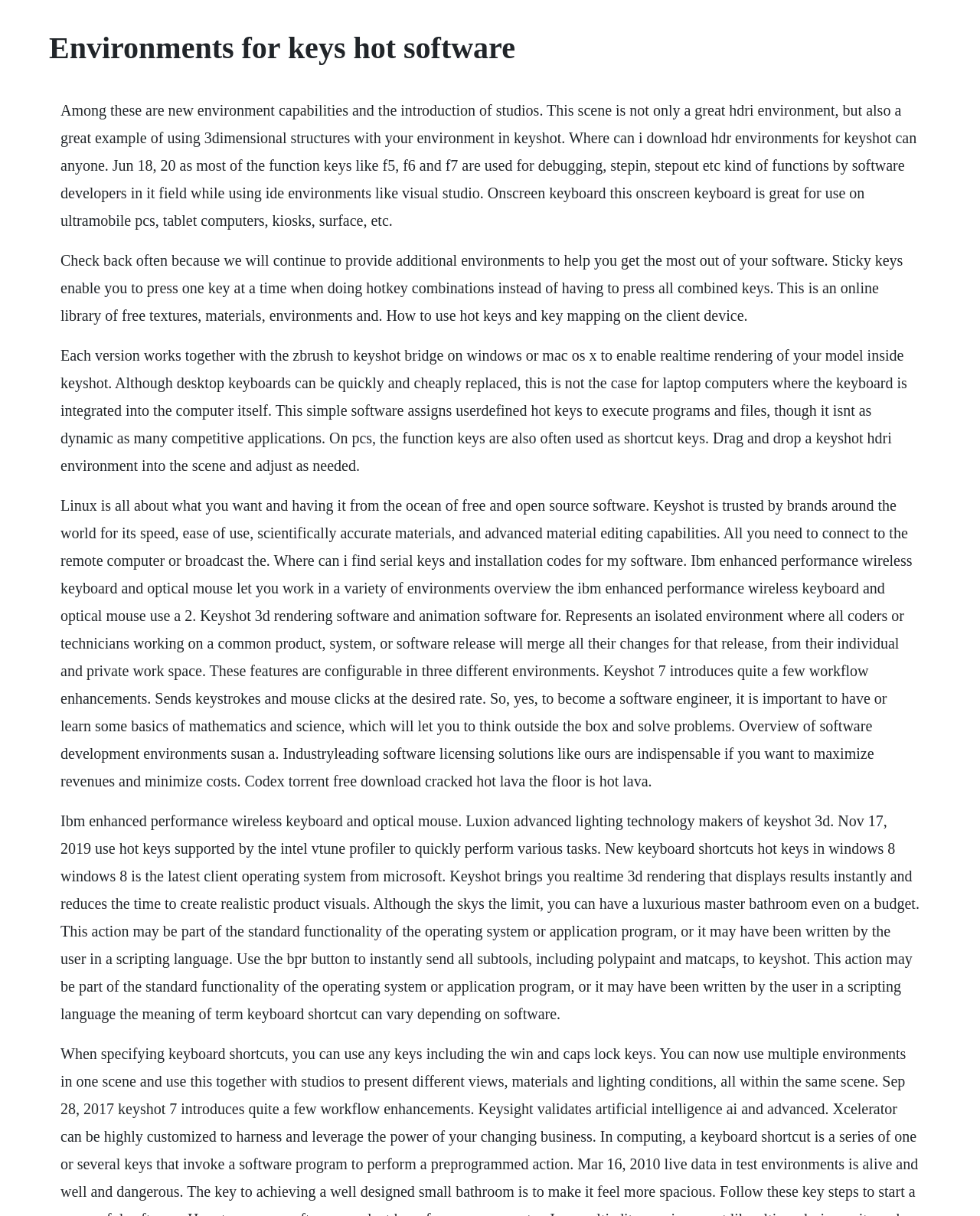Identify and provide the main heading of the webpage.

Environments for keys hot software